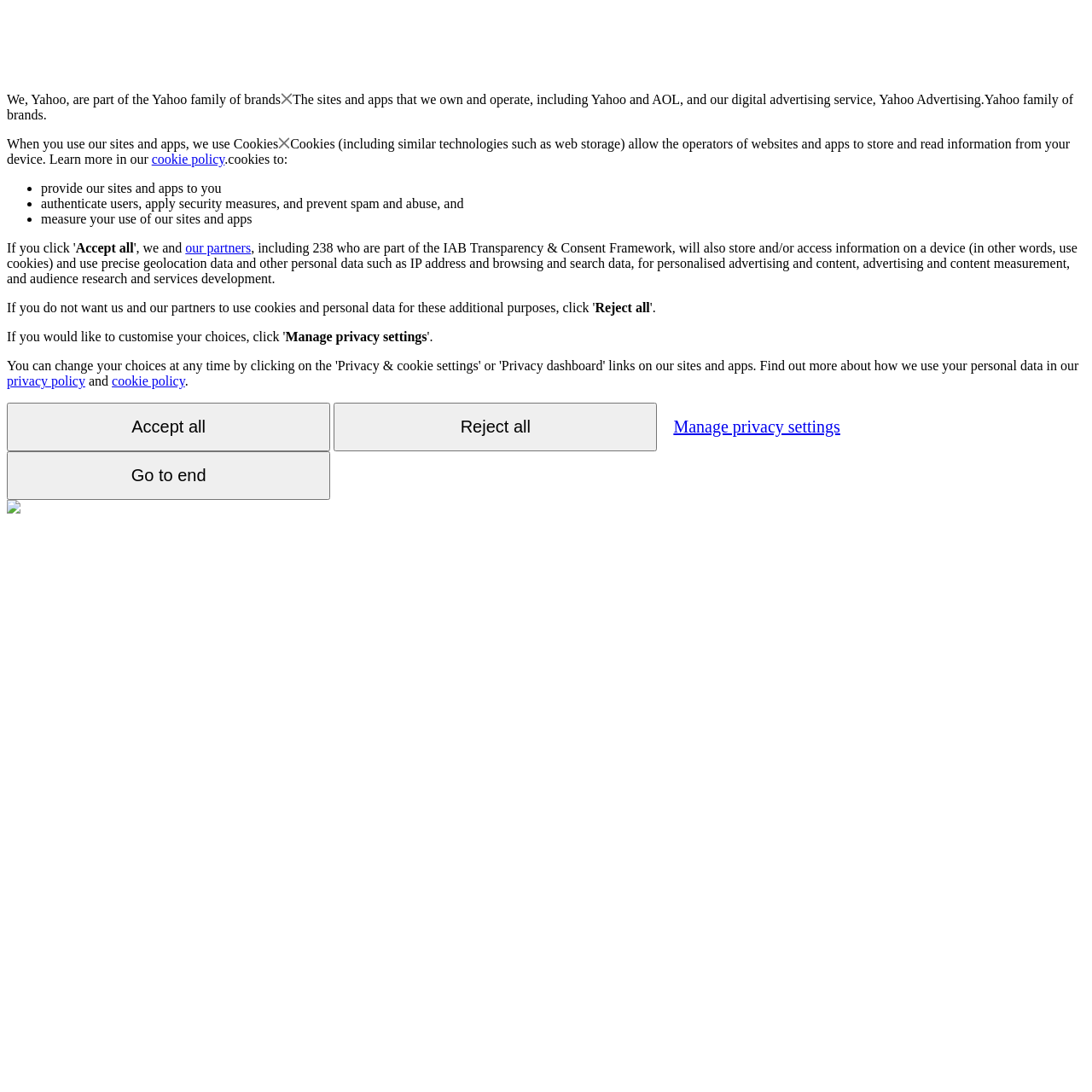Give a detailed overview of the webpage's appearance and contents.

The webpage appears to be a privacy policy or consent page for Yahoo. At the top, there is a brief introduction stating that Yahoo is part of the Yahoo family of brands. Below this, there is a section explaining how Yahoo uses cookies and other technologies to store and read information from users' devices. This section includes a link to the cookie policy.

The page then lists the purposes for which Yahoo uses cookies, including providing its sites and apps, authenticating users, applying security measures, and measuring user behavior. Each of these points is marked with a bullet point.

Following this, there are three buttons: "Accept all", "Reject all", and "Manage privacy settings". The "Accept all" button is located near the top of the page, while the "Reject all" button is positioned below it. The "Manage privacy settings" button is located further down the page.

Additionally, there are links to the privacy policy and cookie policy at the bottom of the page. There is also a small image at the bottom left corner of the page, although its contents are not specified.

Overall, the page appears to be a straightforward and informative consent page, allowing users to understand and manage how their data is used by Yahoo.